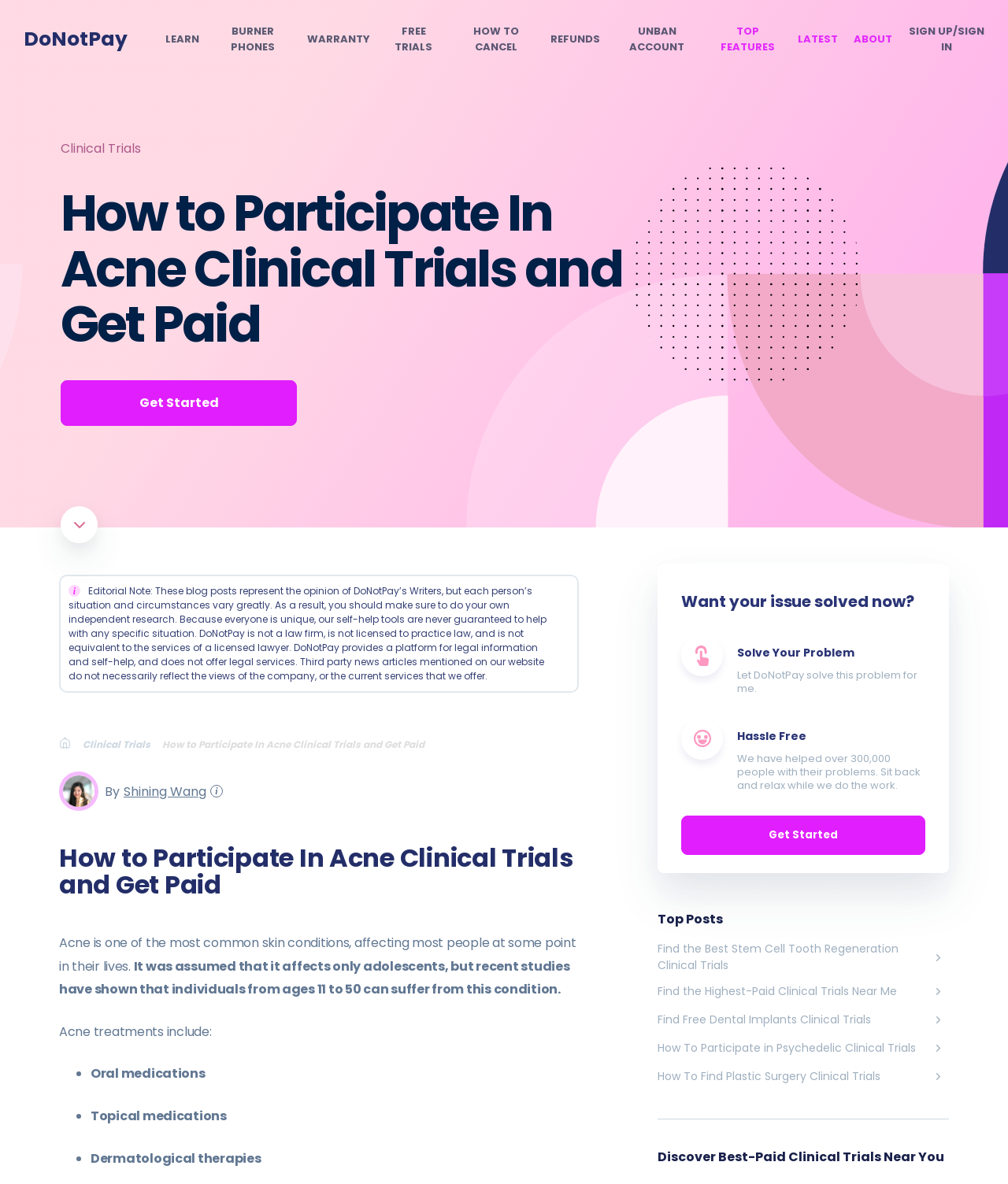Who is the author of the article?
Give a detailed response to the question by analyzing the screenshot.

The author of the article on the webpage is Shining Wang, as indicated by the link 'Shining Wang' on the webpage.